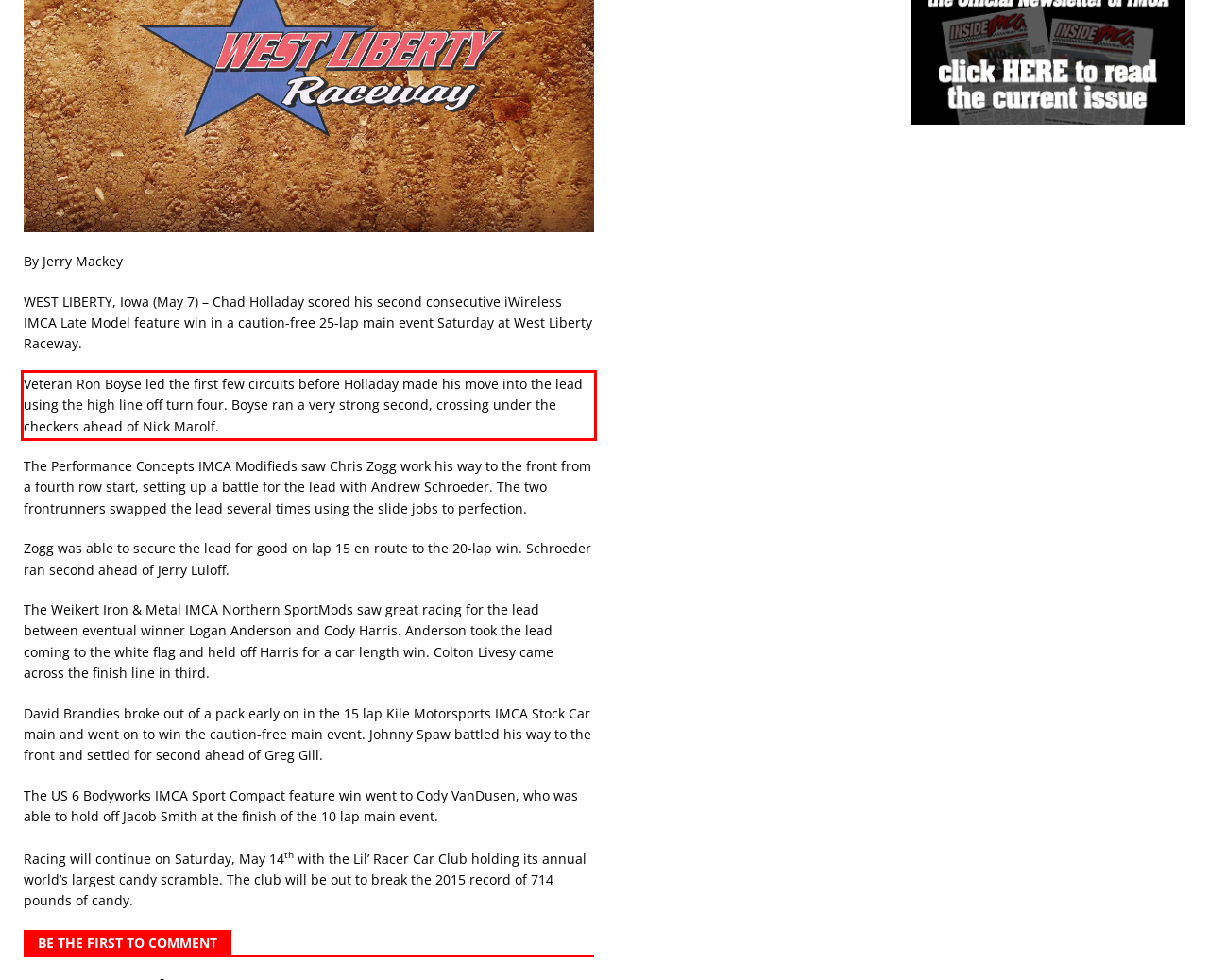You are provided with a screenshot of a webpage that includes a UI element enclosed in a red rectangle. Extract the text content inside this red rectangle.

Veteran Ron Boyse led the first few circuits before Holladay made his move into the lead using the high line off turn four. Boyse ran a very strong second, crossing under the checkers ahead of Nick Marolf.